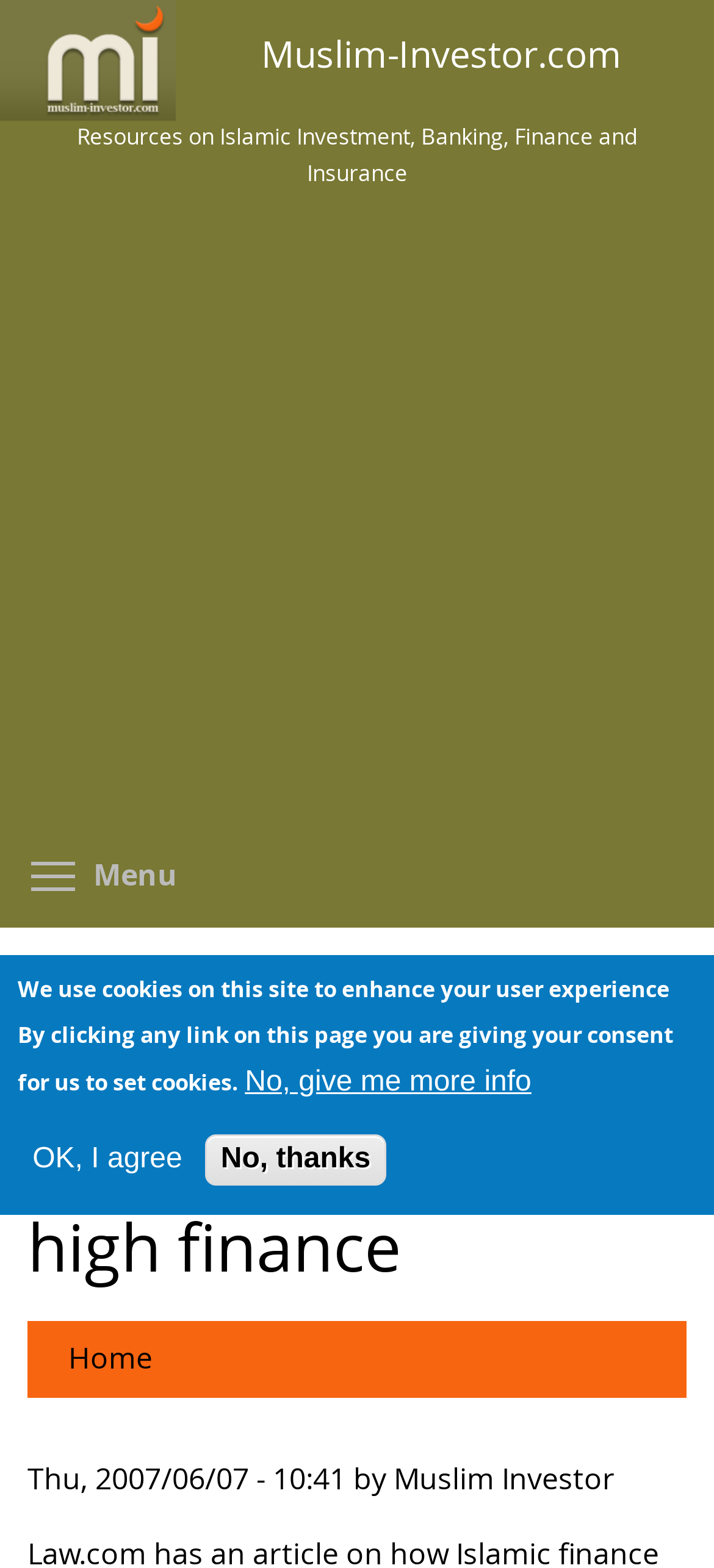What is the role of Islamic scholars?
Please answer the question with a detailed and comprehensive explanation.

The role of Islamic scholars is in high finance, as indicated by the main heading 'Law.com: Islamic scholars play role in high finance'.